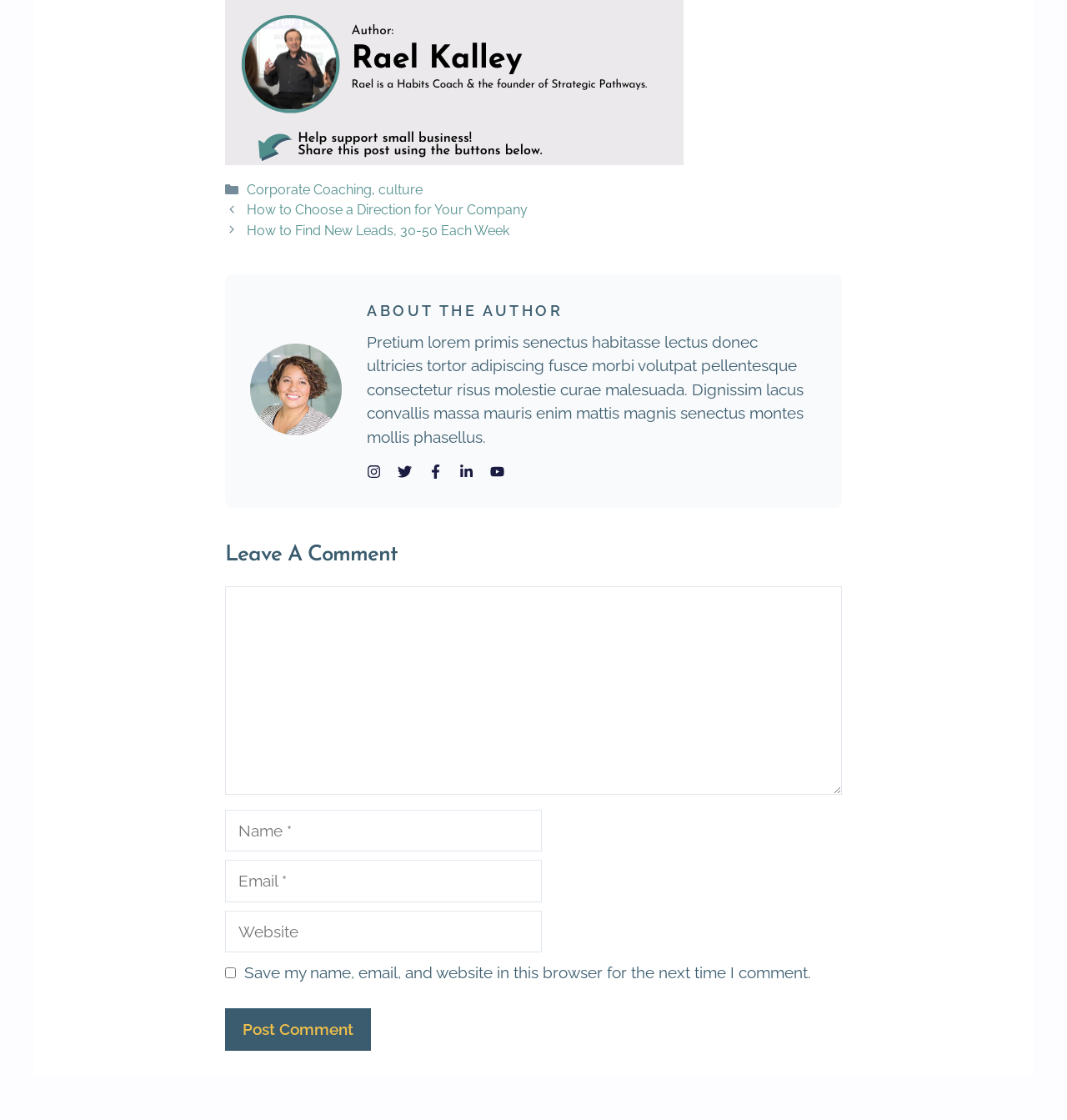Please give a succinct answer using a single word or phrase:
What is required to leave a comment?

Name, Email, Comment